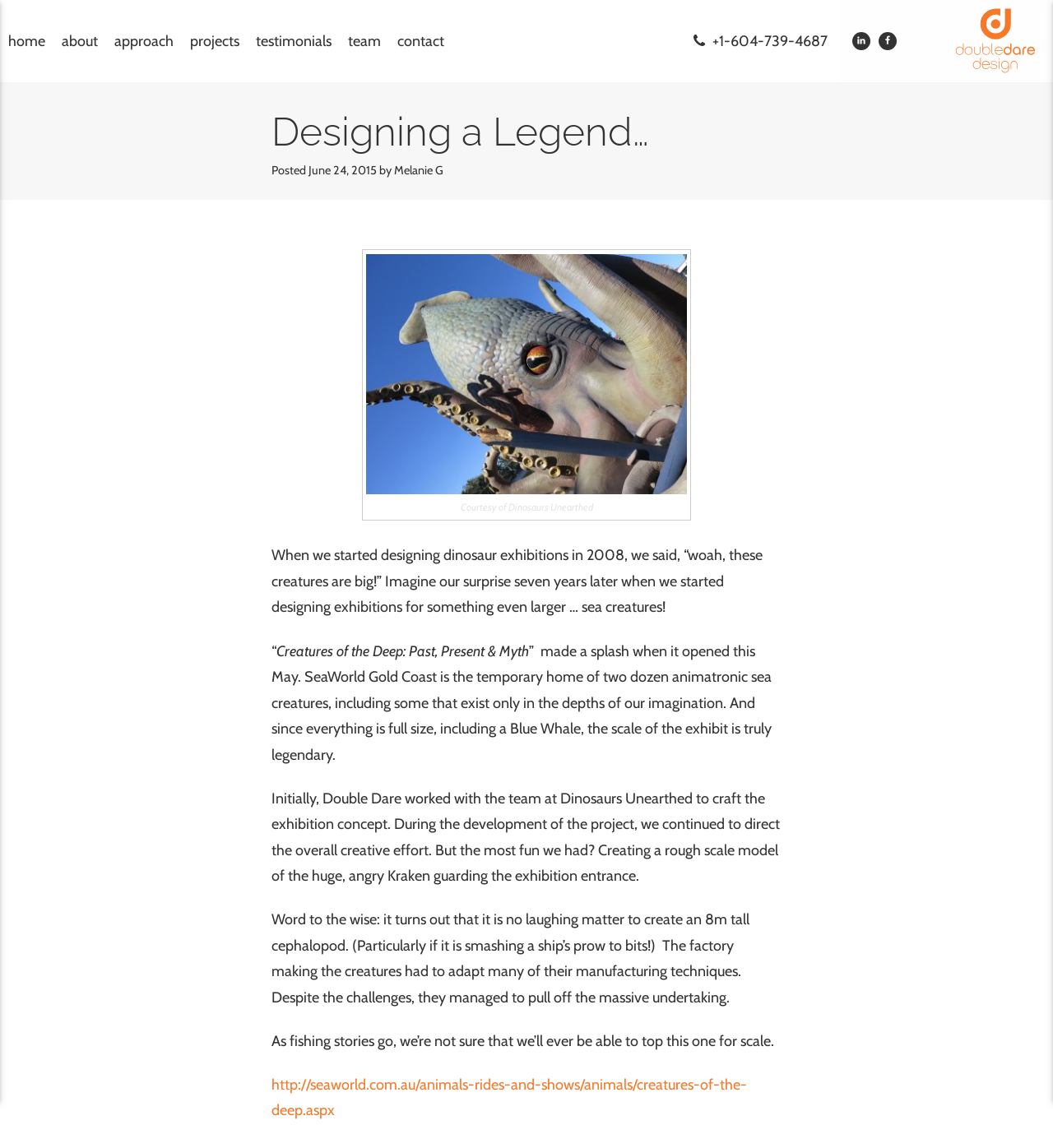Kindly determine the bounding box coordinates for the area that needs to be clicked to execute this instruction: "visit linkedin page".

[0.809, 0.028, 0.827, 0.044]